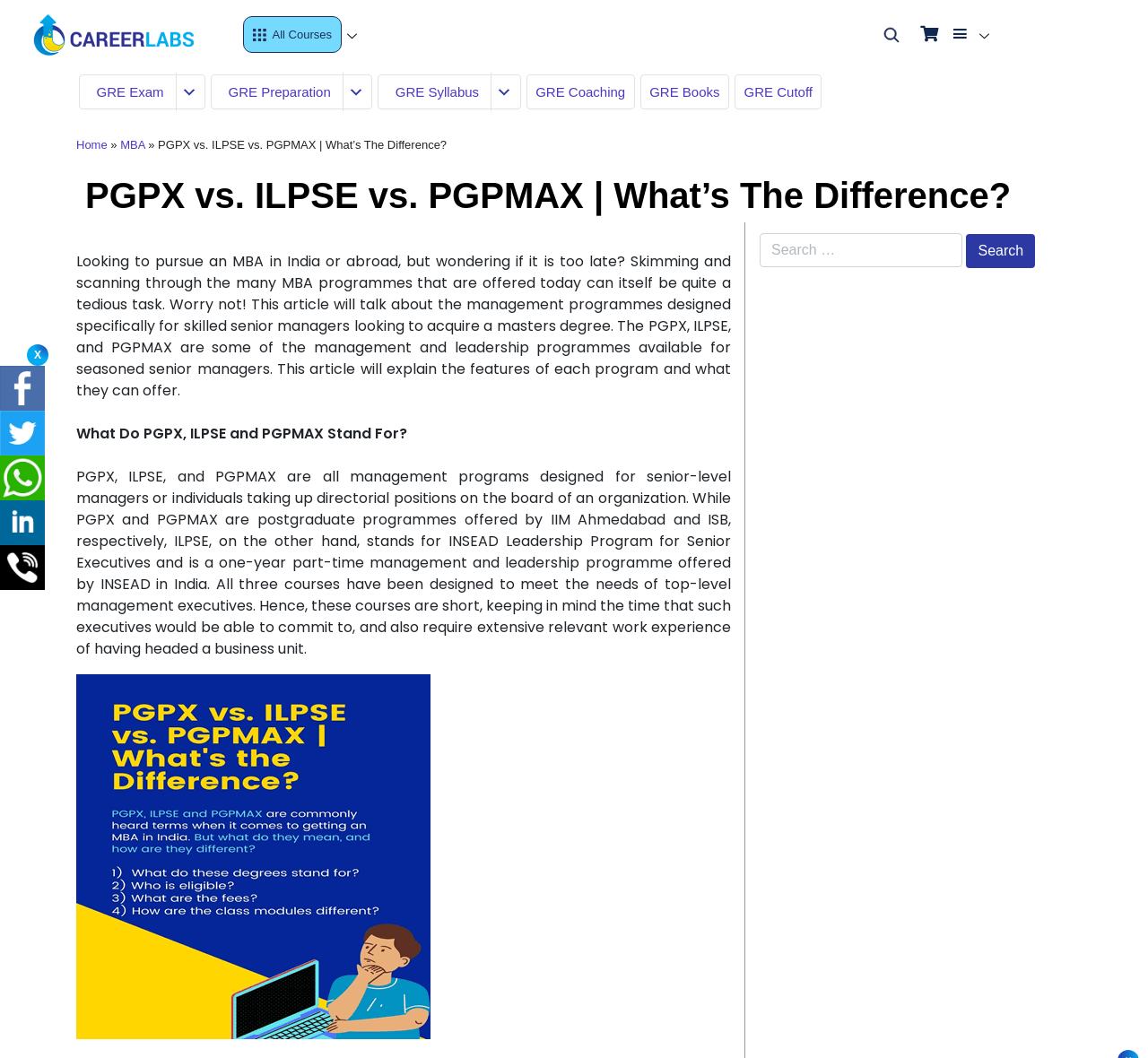What is the purpose of PGPX, ILPSE, and PGPMAX programmes?
Please answer the question with a detailed response using the information from the screenshot.

The purpose of PGPX, ILPSE, and PGPMAX programmes is to provide management and leadership training to senior-level managers or individuals taking up directorial positions, helping them acquire a master's degree.